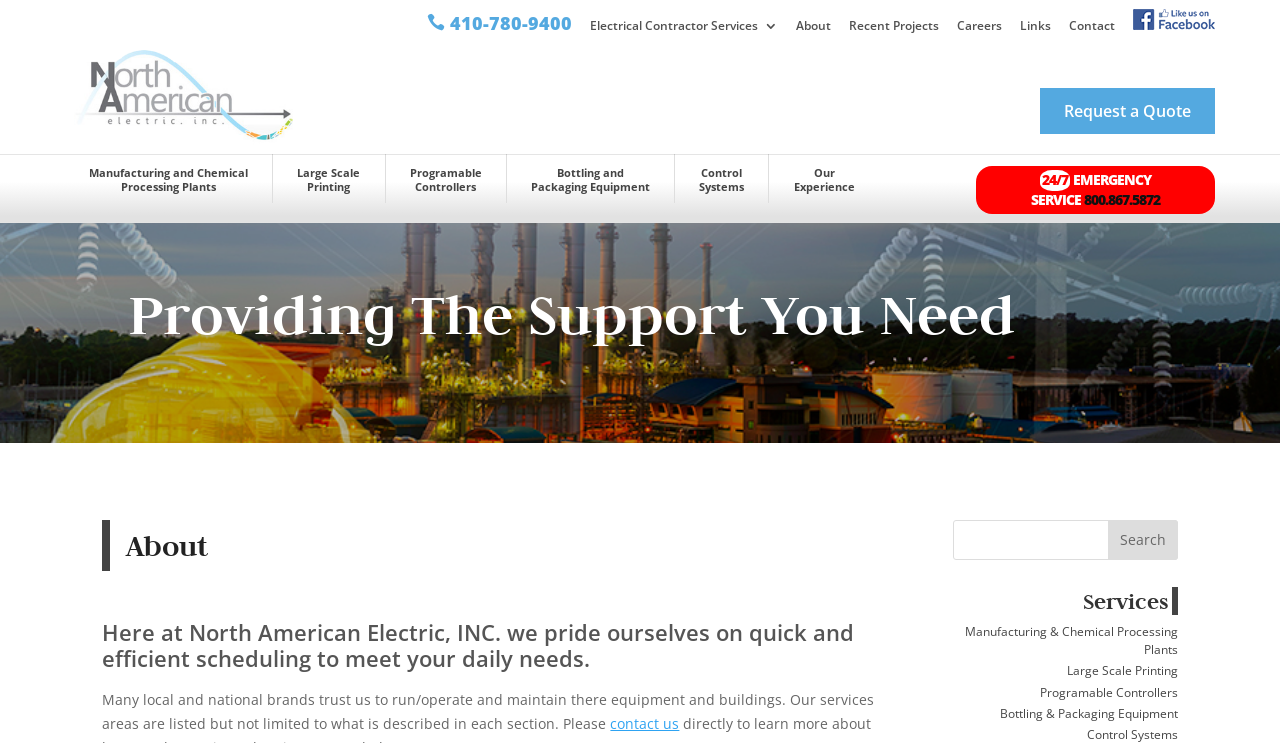How many links are in the top navigation menu?
Carefully examine the image and provide a detailed answer to the question.

I counted the links in the top navigation menu and found 7 links: 'Electrical Contractor Services', 'About', 'Recent Projects', 'Careers', 'Links', 'Contact', and an empty link.